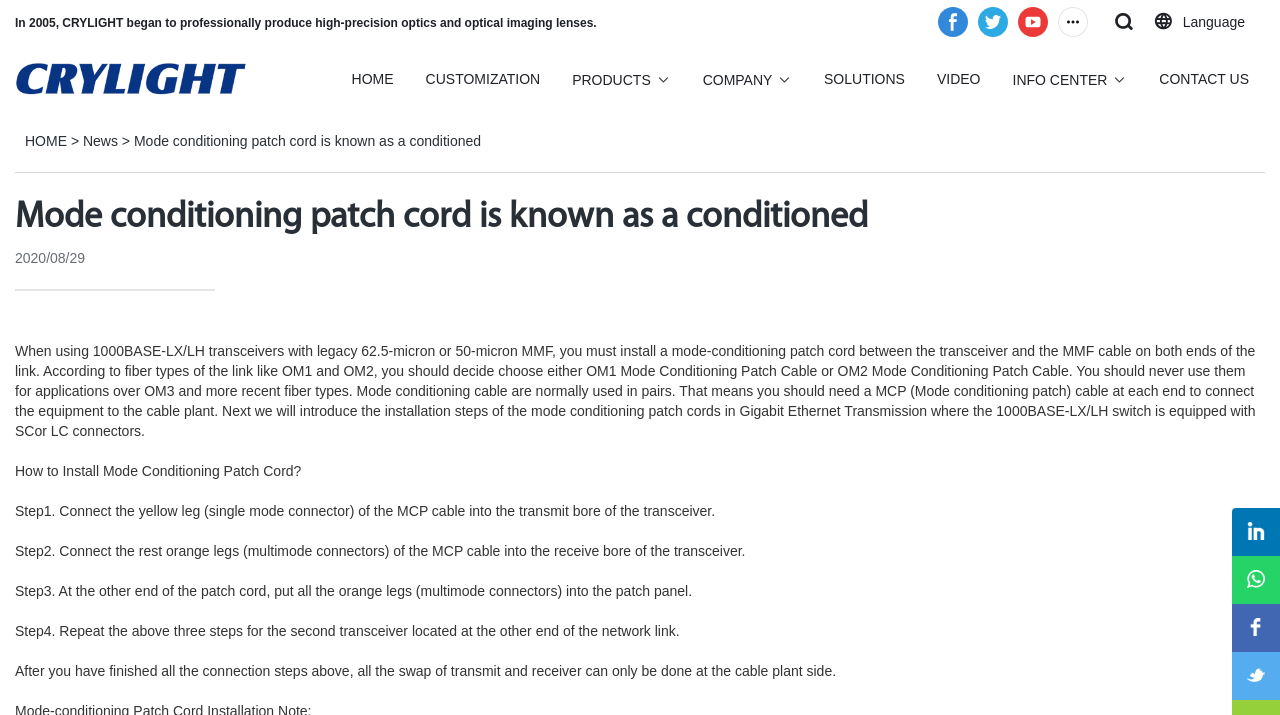Determine the bounding box for the UI element that matches this description: "norybirol".

None